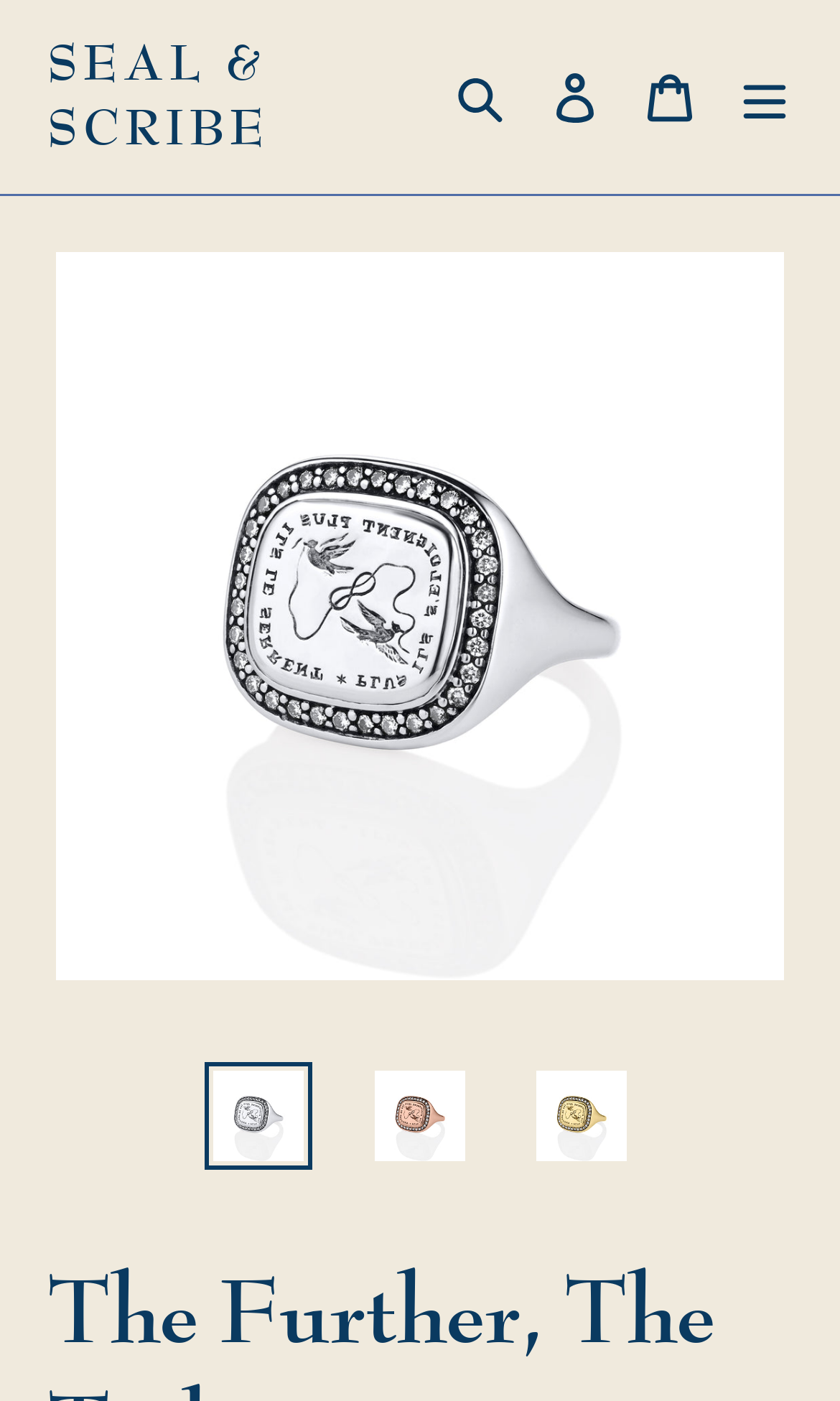Extract the heading text from the webpage.

The Further, The Tighter